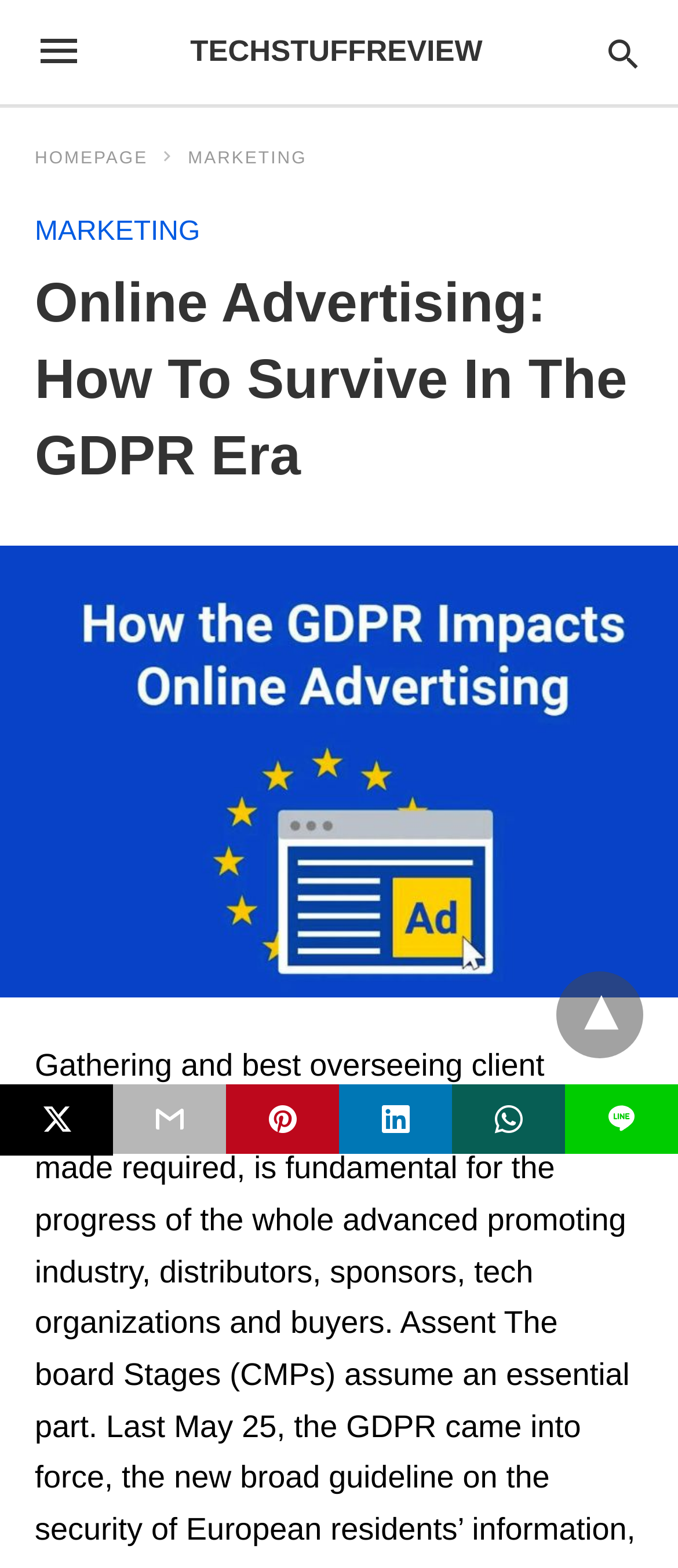How many social media sharing options are available? Analyze the screenshot and reply with just one word or a short phrase.

5